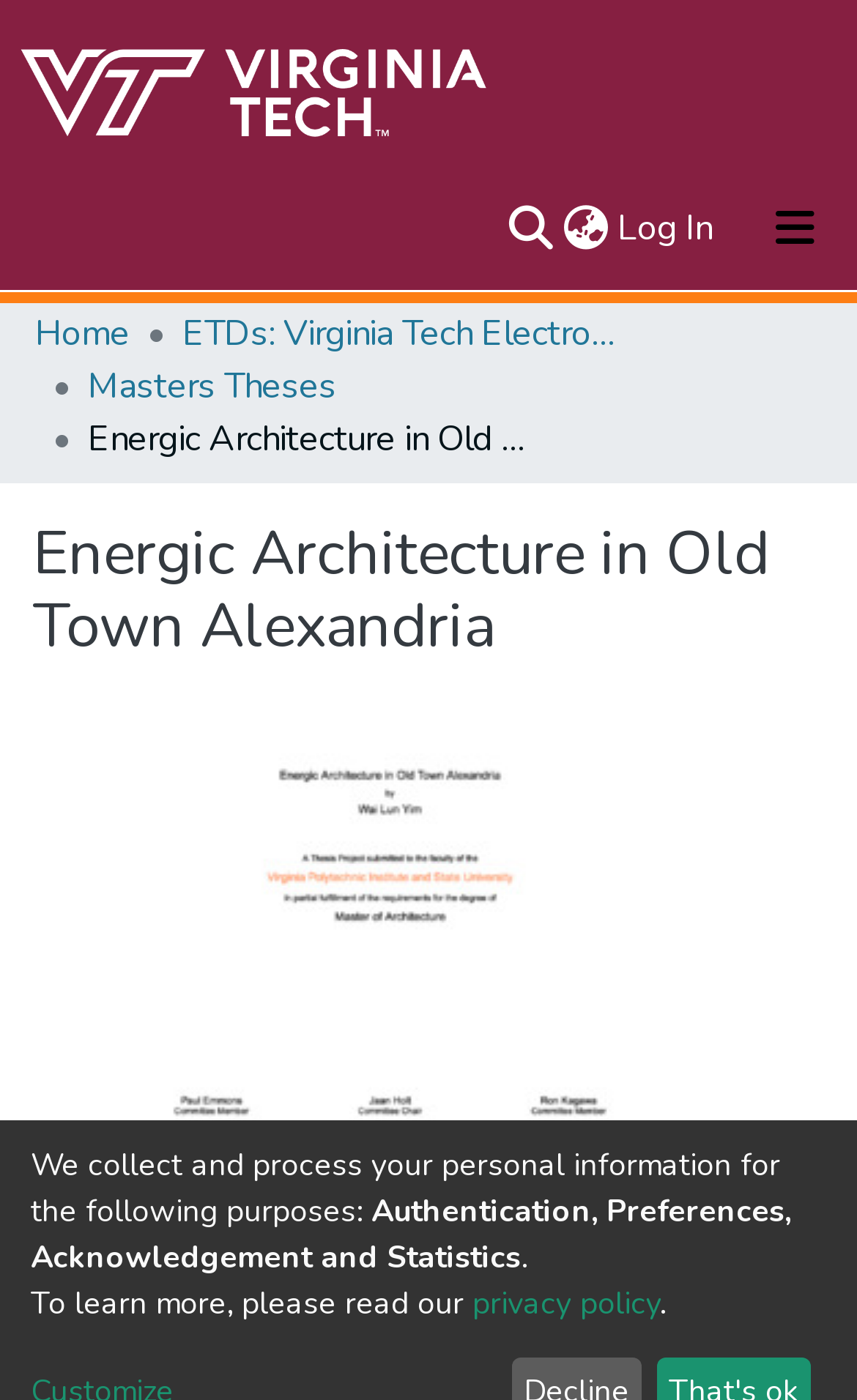Please answer the following question using a single word or phrase: 
What is the file format of the downloadable file?

PDF